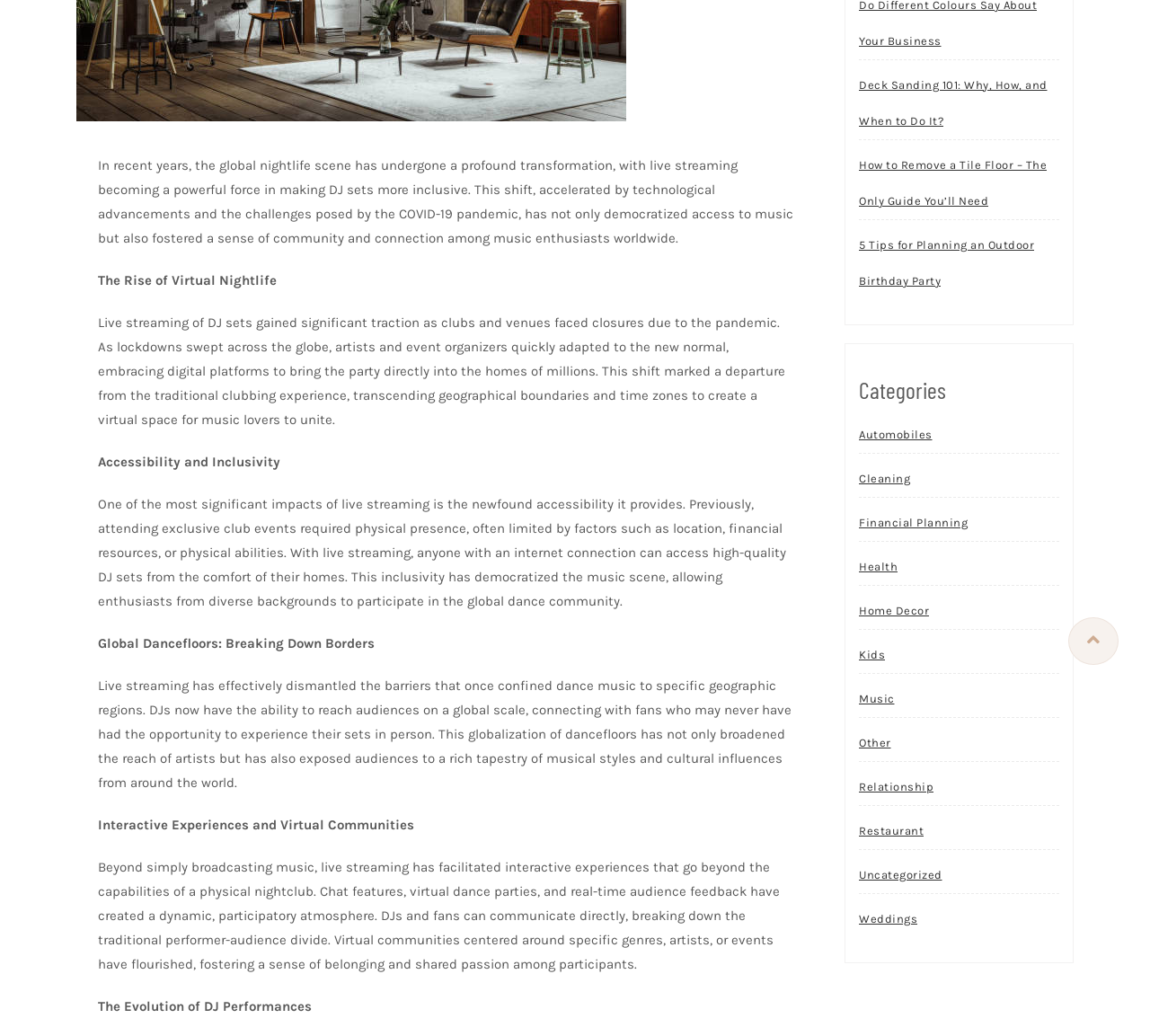Show the bounding box coordinates for the HTML element as described: "10 Tips for Healthy Lungs".

None